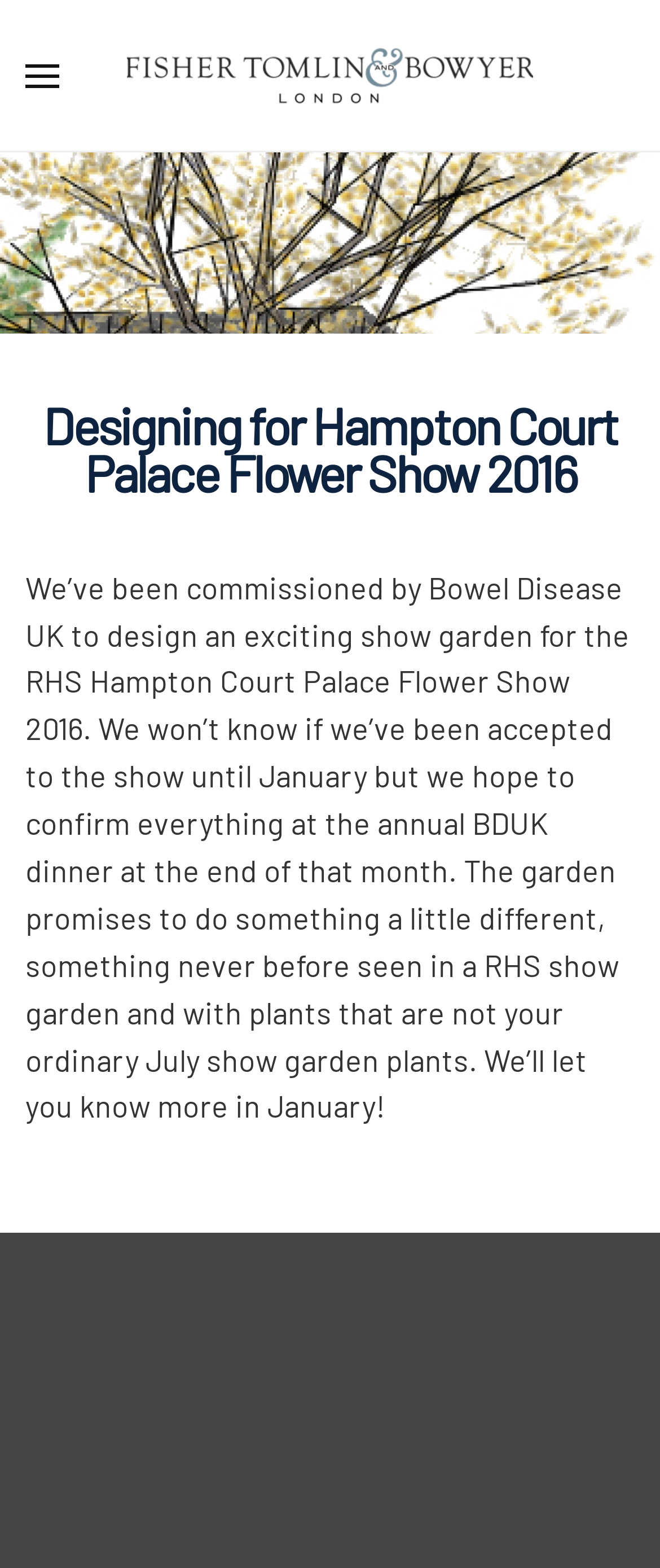How many articles are on the webpage?
Refer to the screenshot and answer in one word or phrase.

1